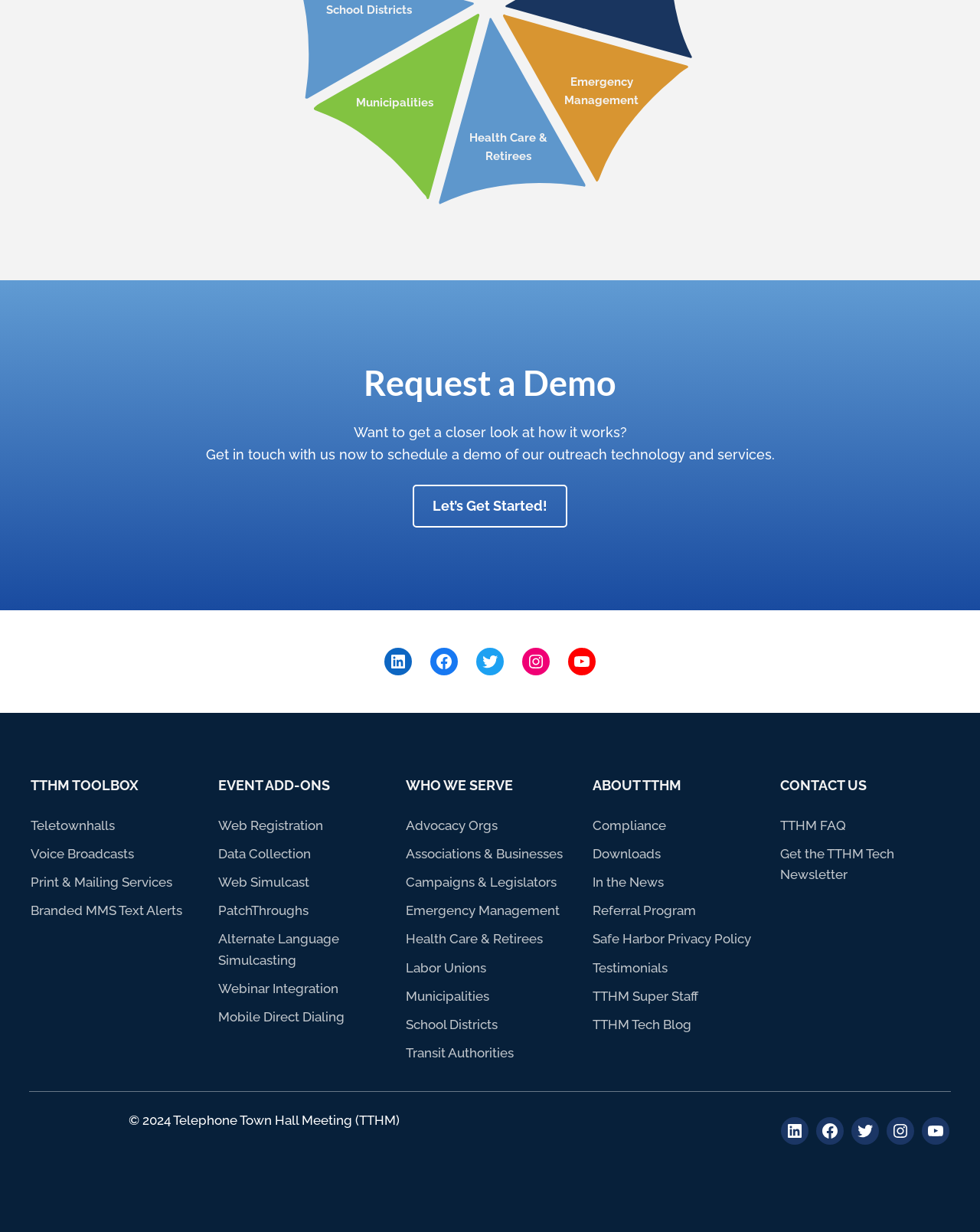Could you provide the bounding box coordinates for the portion of the screen to click to complete this instruction: "Check out EVENT ADD-ONS"?

[0.222, 0.631, 0.337, 0.644]